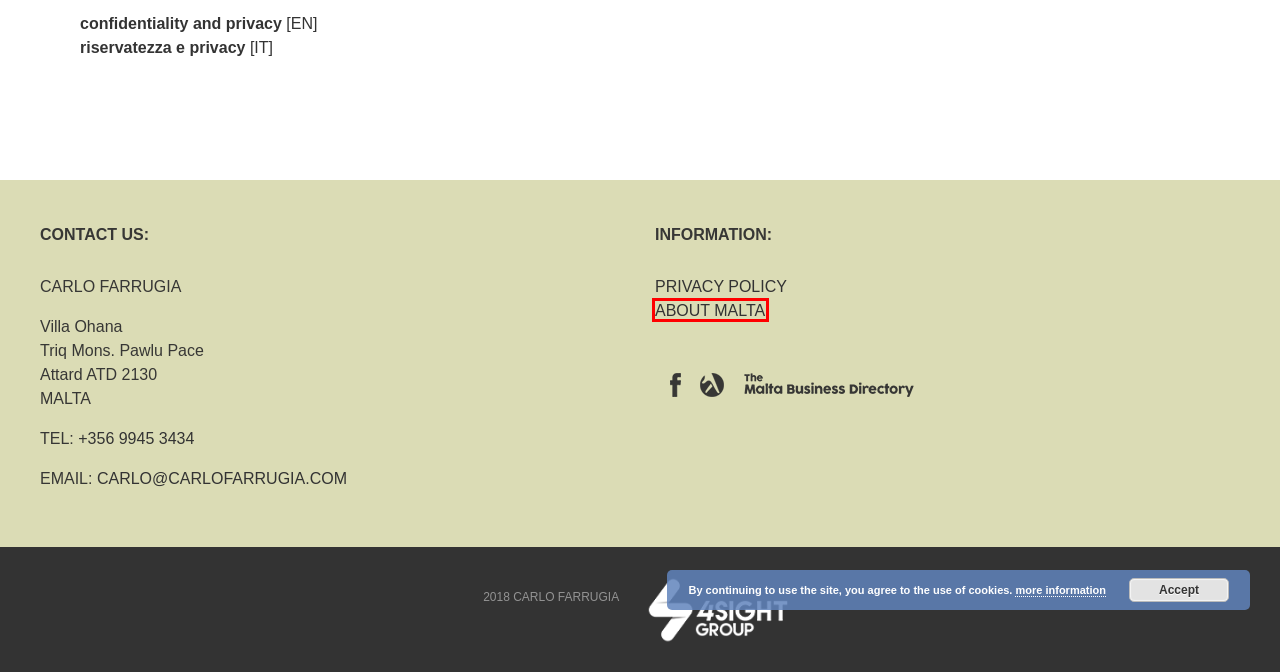You have received a screenshot of a webpage with a red bounding box indicating a UI element. Please determine the most fitting webpage description that matches the new webpage after clicking on the indicated element. The choices are:
A. Contact - Malta Online Dictionary
B. Pricing & Fees - Malta Online Dictionary
C. News Archives - Malta Online Dictionary
D. Home Page - Malta Online Dictionary
E. Testimonials - Malta Online Dictionary
F. Home – Digital Marketing - Branding, Design & Creative Agency Malta | 4Sight Group
G. Privacy Policy - Malta Online Dictionary
H. About Malta - Malta Online Dictionary

H